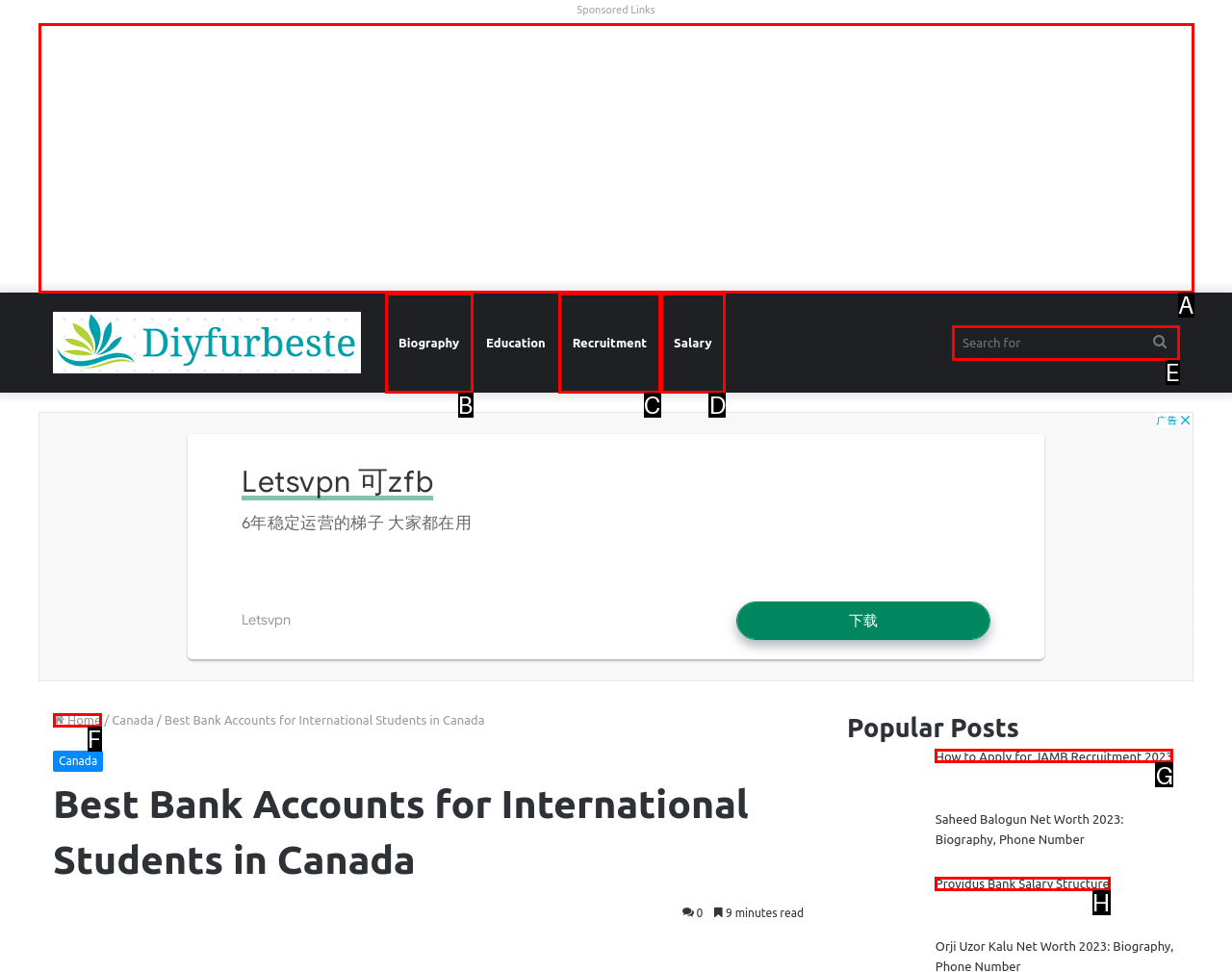Select the UI element that should be clicked to execute the following task: Check the Salary Structure of Providus Bank
Provide the letter of the correct choice from the given options.

H